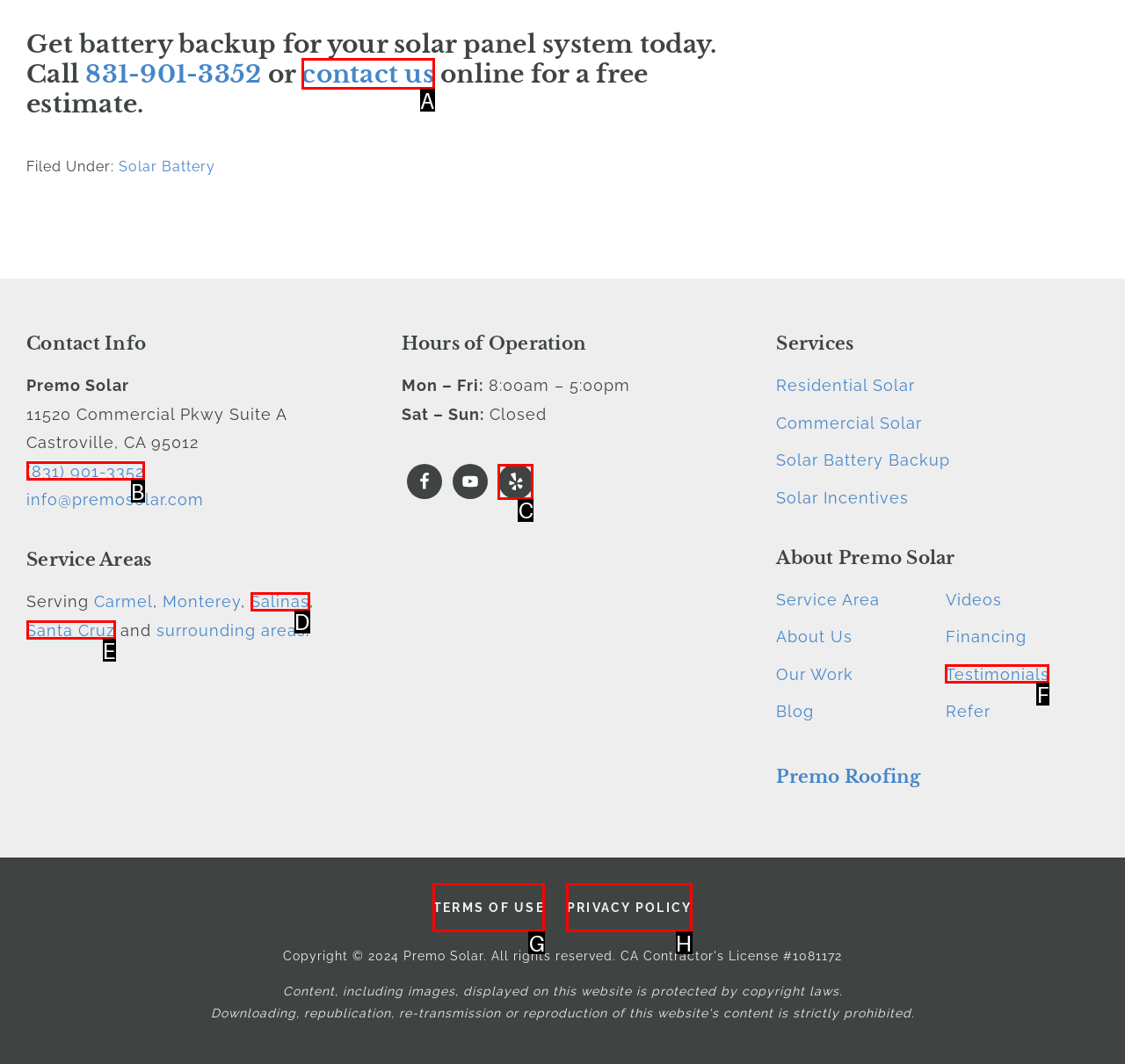Tell me which one HTML element I should click to complete the following task: Contact us online Answer with the option's letter from the given choices directly.

A